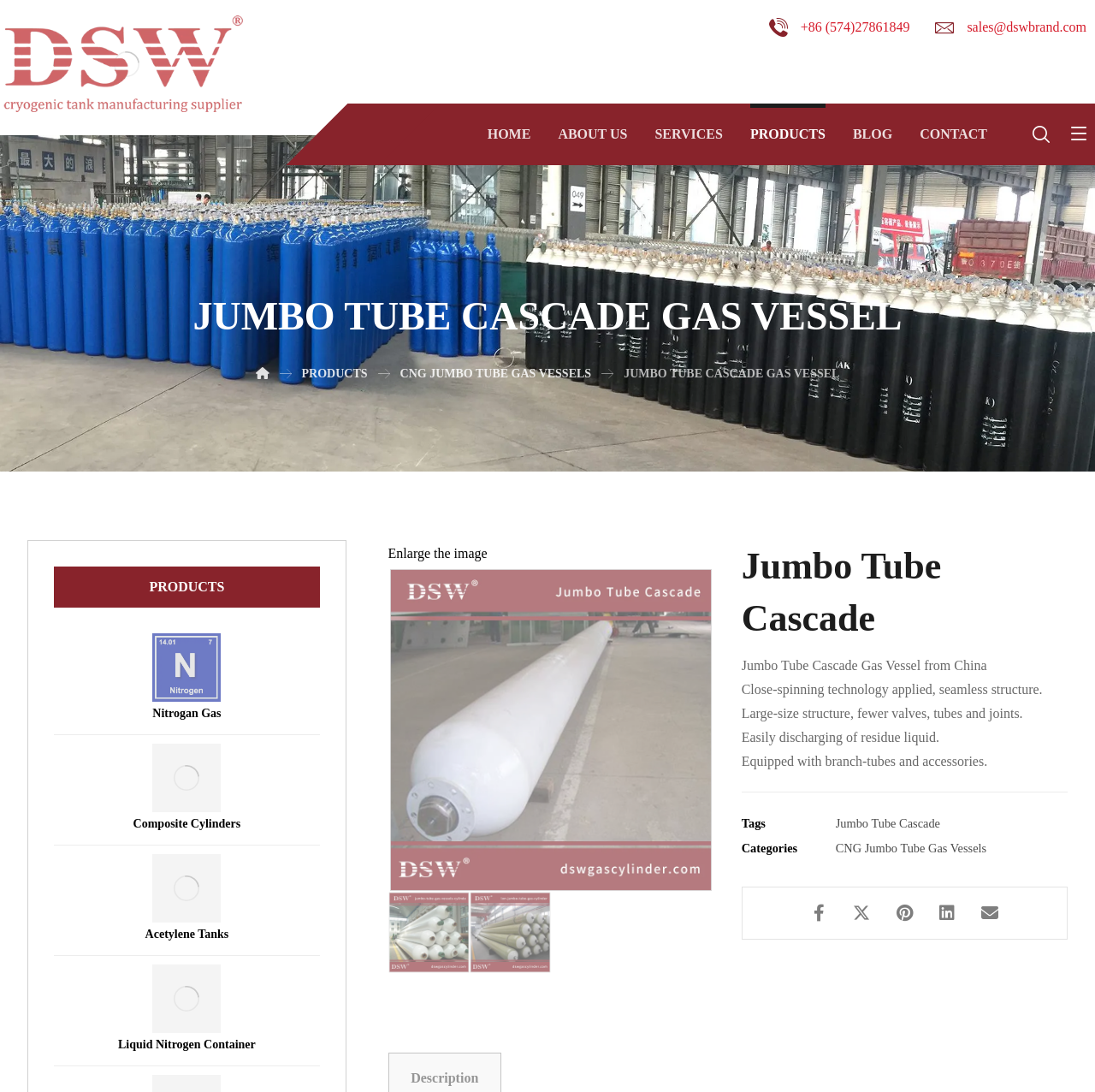Extract the bounding box coordinates for the HTML element that matches this description: "Liquid Nitrogen Container". The coordinates should be four float numbers between 0 and 1, i.e., [left, top, right, bottom].

[0.049, 0.883, 0.292, 0.968]